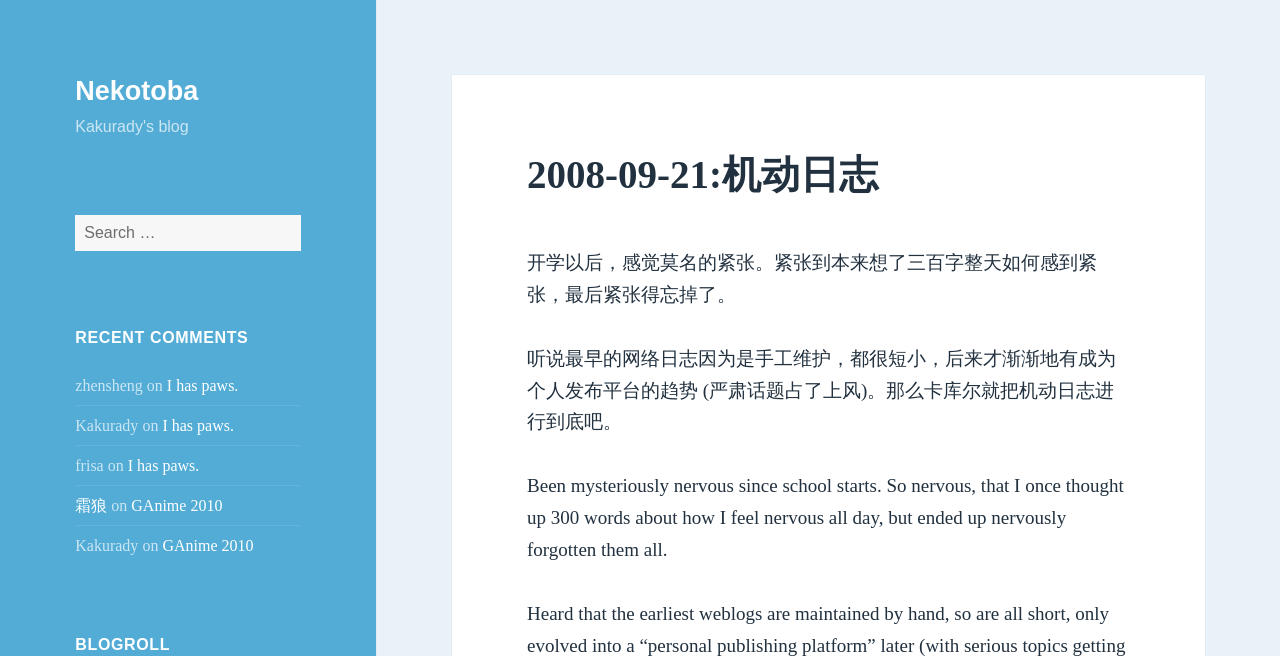What is the topic of the recent comments section?
Please analyze the image and answer the question with as much detail as possible.

The recent comments section is located below the search box, and it contains a list of comments from users such as 'zhensheng', 'Kakurady', and 'frisa'. The comments are likely related to the blog post or article on the webpage.